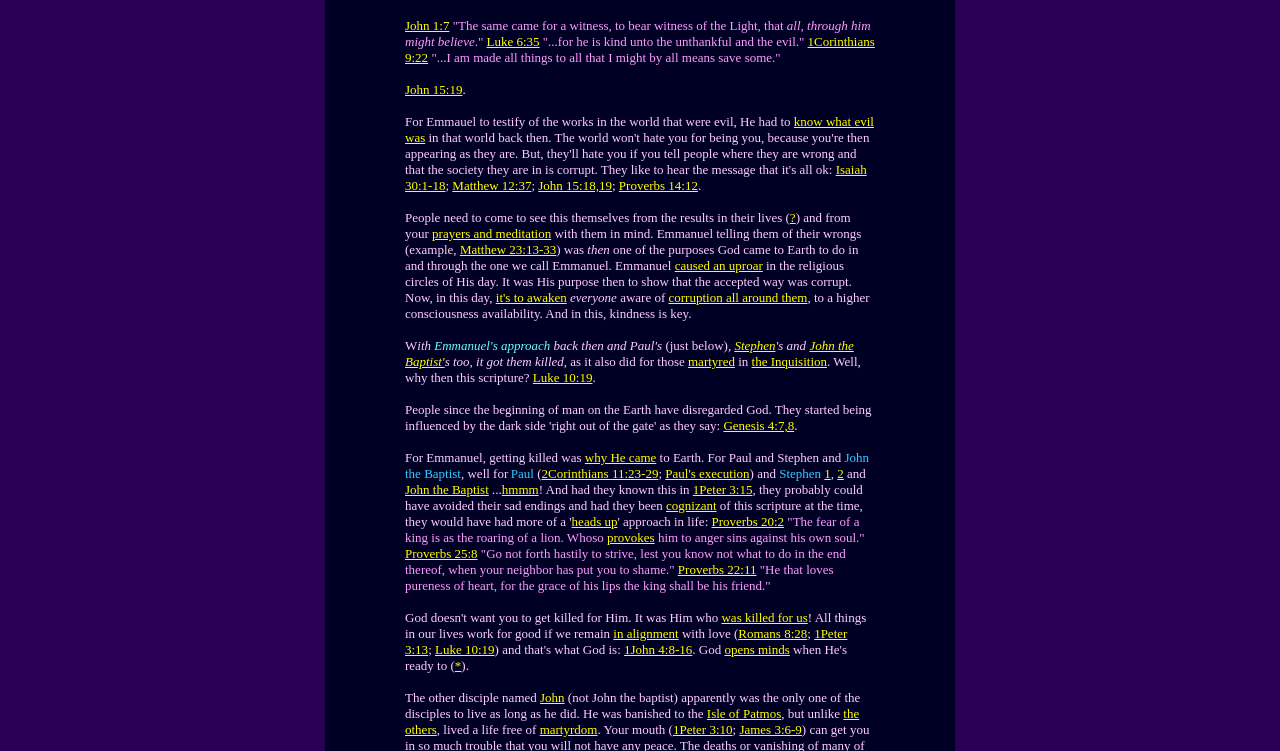Find the bounding box of the UI element described as: "it's to awaken". The bounding box coordinates should be given as four float values between 0 and 1, i.e., [left, top, right, bottom].

[0.387, 0.386, 0.443, 0.406]